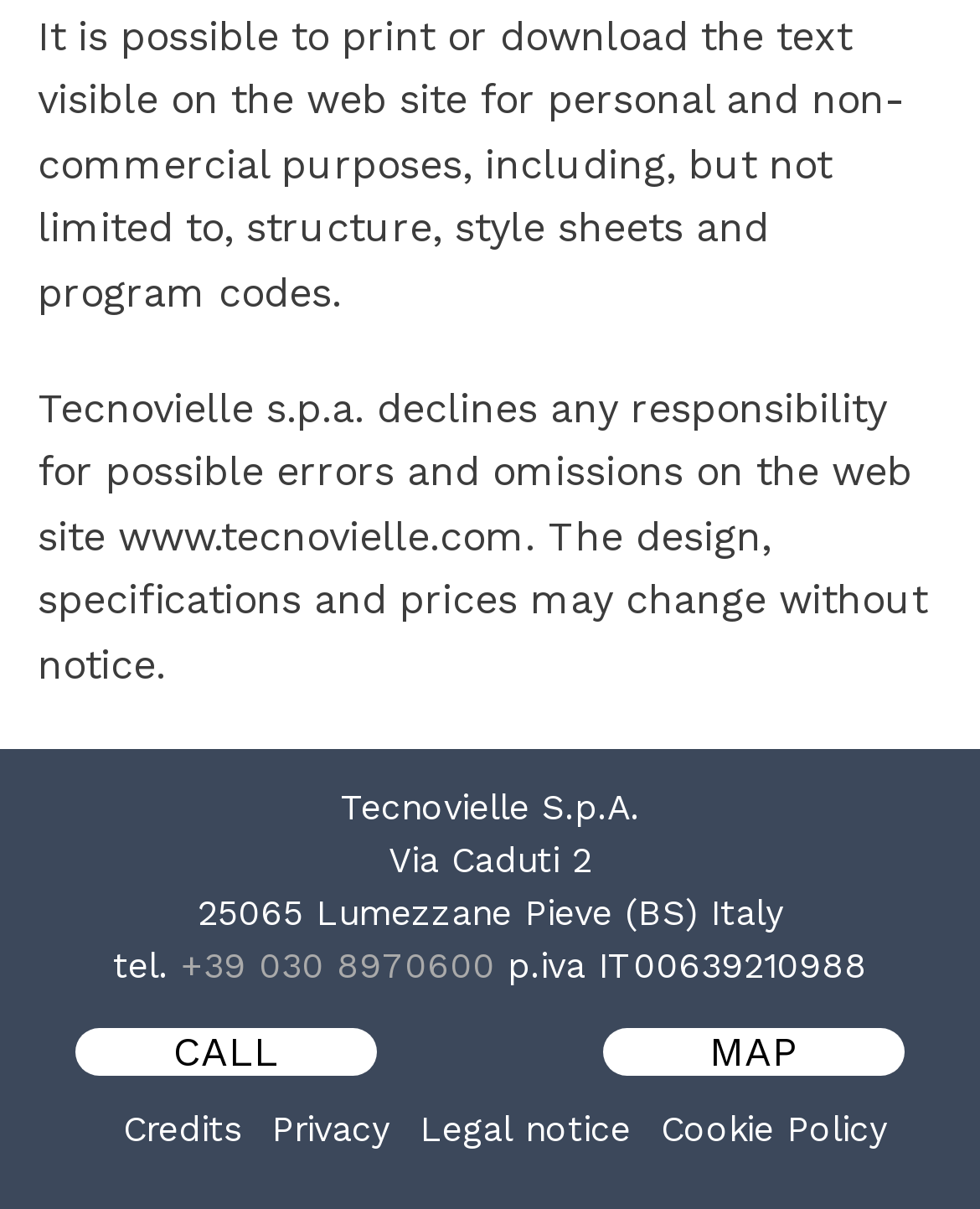Please respond to the question using a single word or phrase:
What is the city of the company's location?

Lumezzane Pieve (BS)